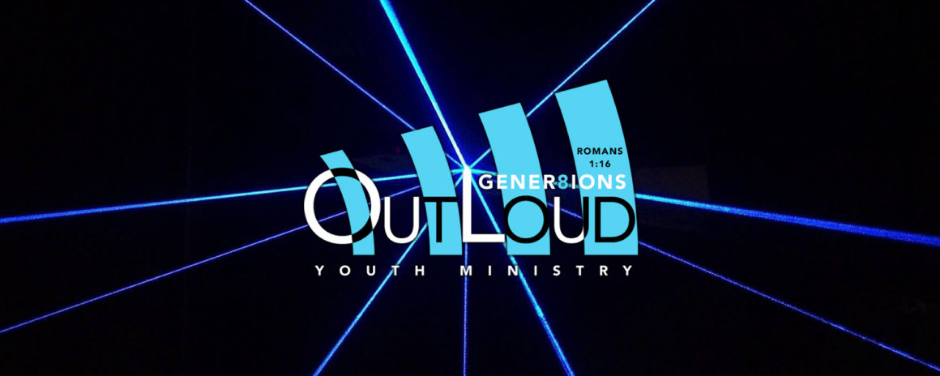Compose a detailed narrative for the image.

The image showcases a dynamic and vibrant visual representation of the "Gener8ions Out Loud!" youth ministry. Set against a dark background, striking blue laser lights stretch across the scene, creating an energetic atmosphere that embodies the youthful spirit of the ministry. The logo prominently features the name "Gener8ions Out Loud!" with the word "Loud" emphasized in a bold font, symbolizing the ministry's mission to encourage young people to express their faith confidently. Above the logo, the scripture reference "ROMANS 1:16" is displayed, underscoring the ministry's foundation in biblical teachings. The design is engaging and modern, appealing to a younger audience while effectively conveying the ministry's purpose.